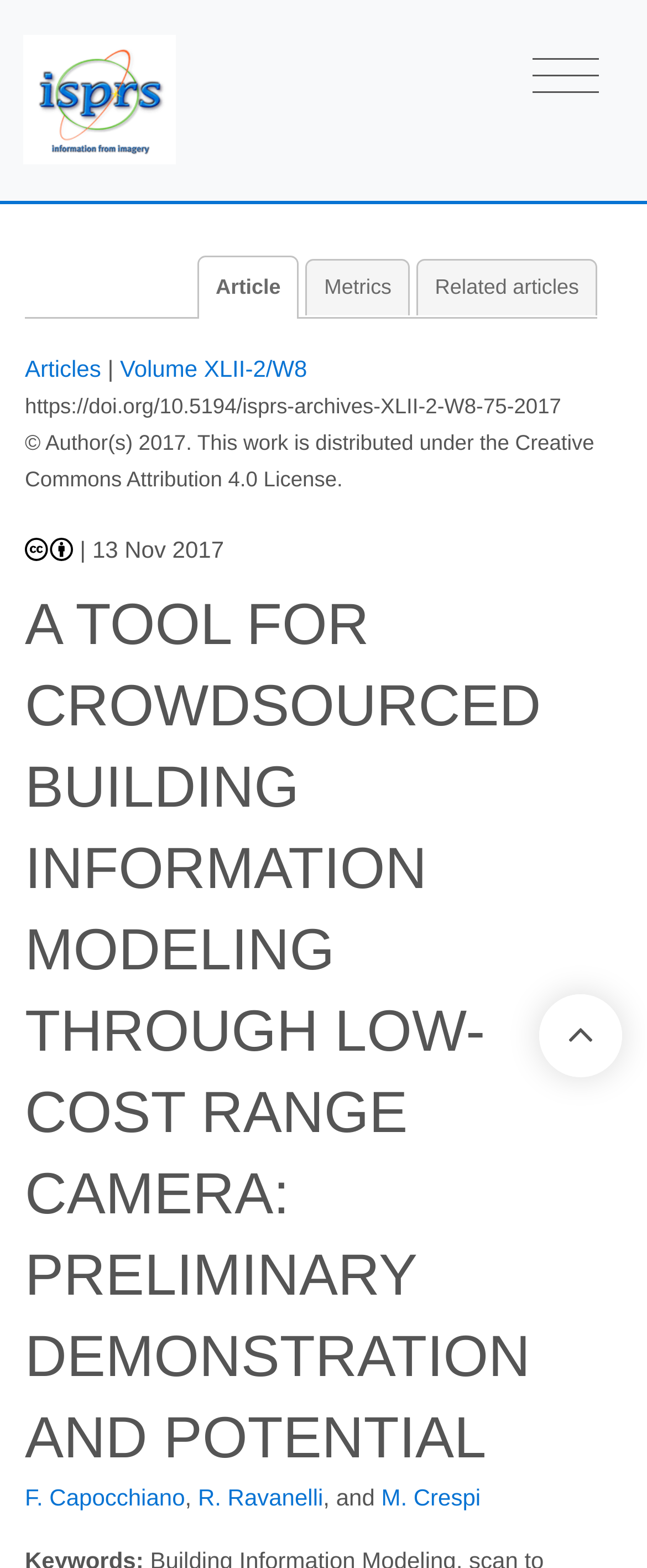Find the bounding box coordinates of the element to click in order to complete the given instruction: "View article."

[0.305, 0.163, 0.462, 0.203]